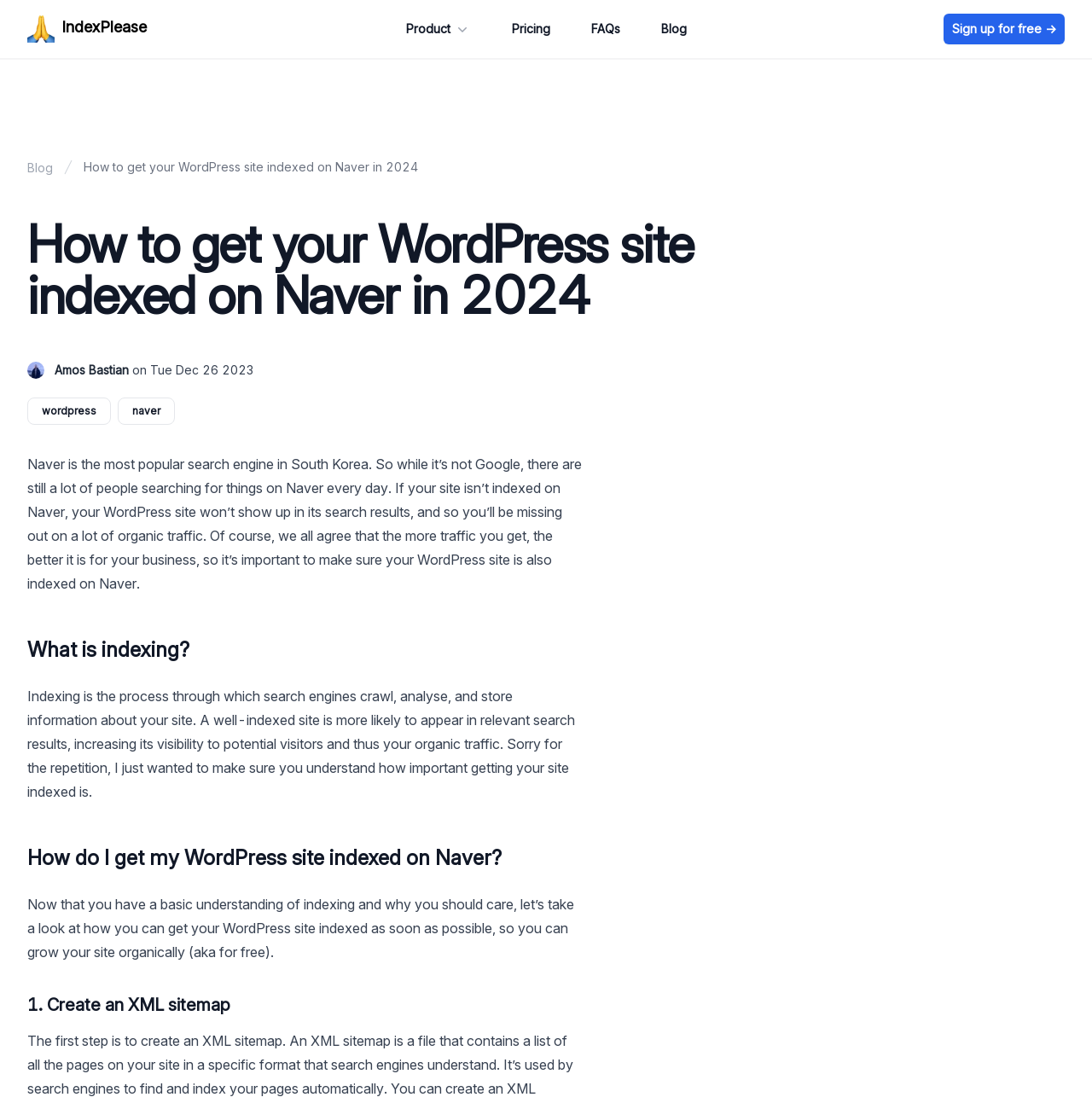Generate a thorough caption detailing the webpage content.

This webpage is about getting a WordPress site indexed on Naver, a popular search engine in South Korea, to increase organic traffic. At the top, there is a navigation menu with links to "IndexPlease", "Product", "Pricing", "FAQs", "Blog", and "Sign up for free". Below the navigation menu, there is a breadcrumb navigation with a link to "Blog".

The main content of the webpage starts with a heading that matches the title "How to get your WordPress site indexed on Naver in 2024". Next to the heading, there is an image of Amos Bastian, the author, with a link to his name and a timestamp of when the article was published.

The article begins by explaining the importance of indexing on Naver, stating that it is crucial for increasing organic traffic. It then defines what indexing is and how it can benefit a website. The article is divided into sections, each with a heading, such as "What is indexing?" and "How do I get my WordPress site indexed on Naver?".

The sections are followed by paragraphs of text that provide more information on the topic. The text is accompanied by links to relevant keywords, such as "wordpress" and "naver". The webpage also contains a numbered list, starting with "1. Create an XML sitemap", which provides step-by-step instructions on how to get a WordPress site indexed on Naver.